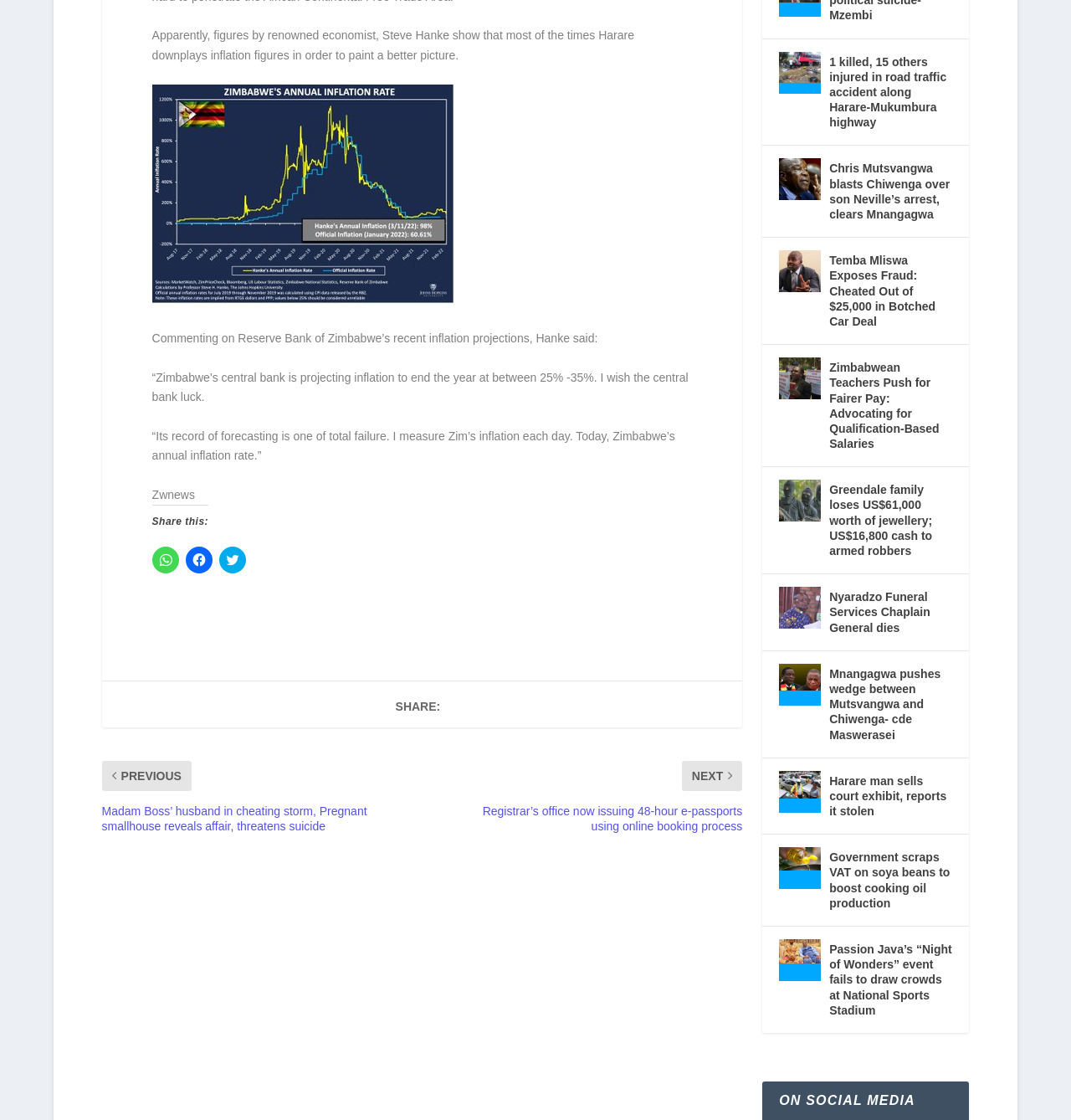Show me the bounding box coordinates of the clickable region to achieve the task as per the instruction: "Click to share on Facebook".

[0.173, 0.488, 0.198, 0.512]